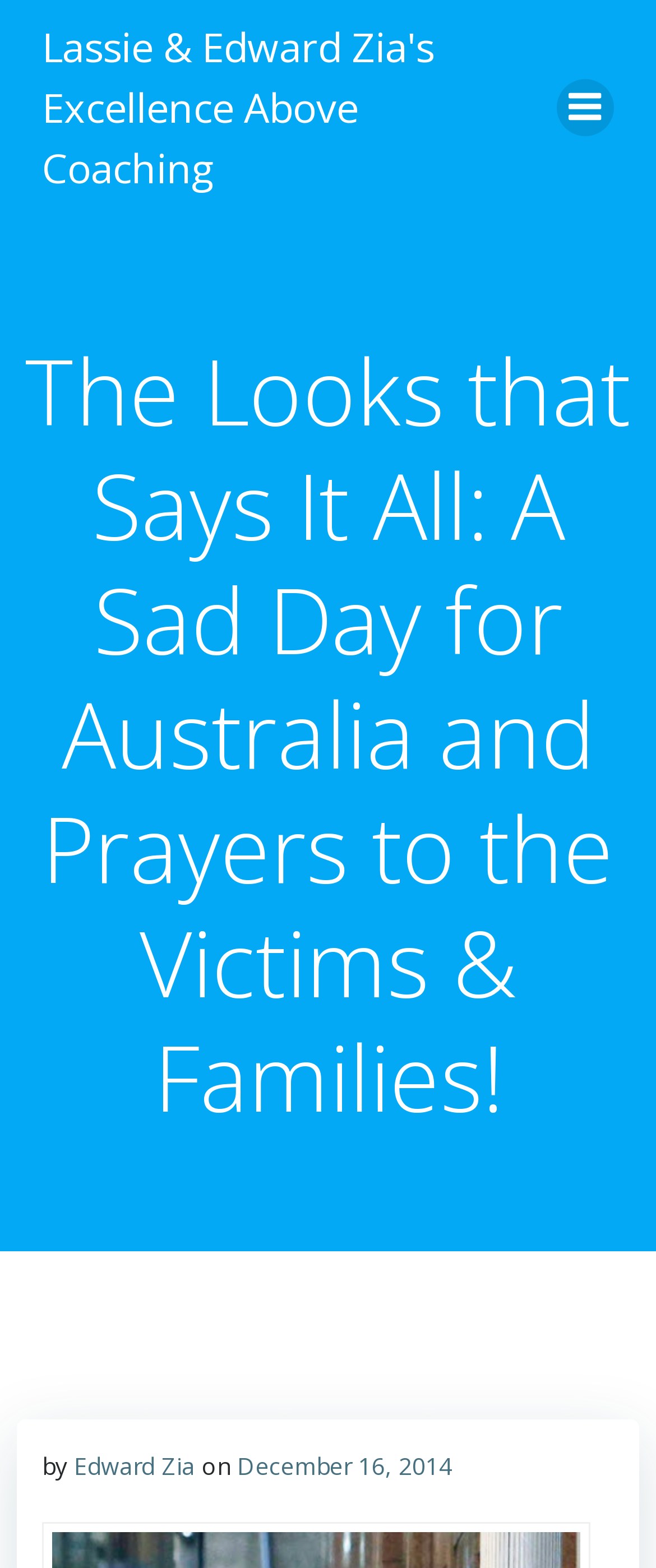What is the author's name?
Look at the image and respond with a single word or a short phrase.

Edward Zia